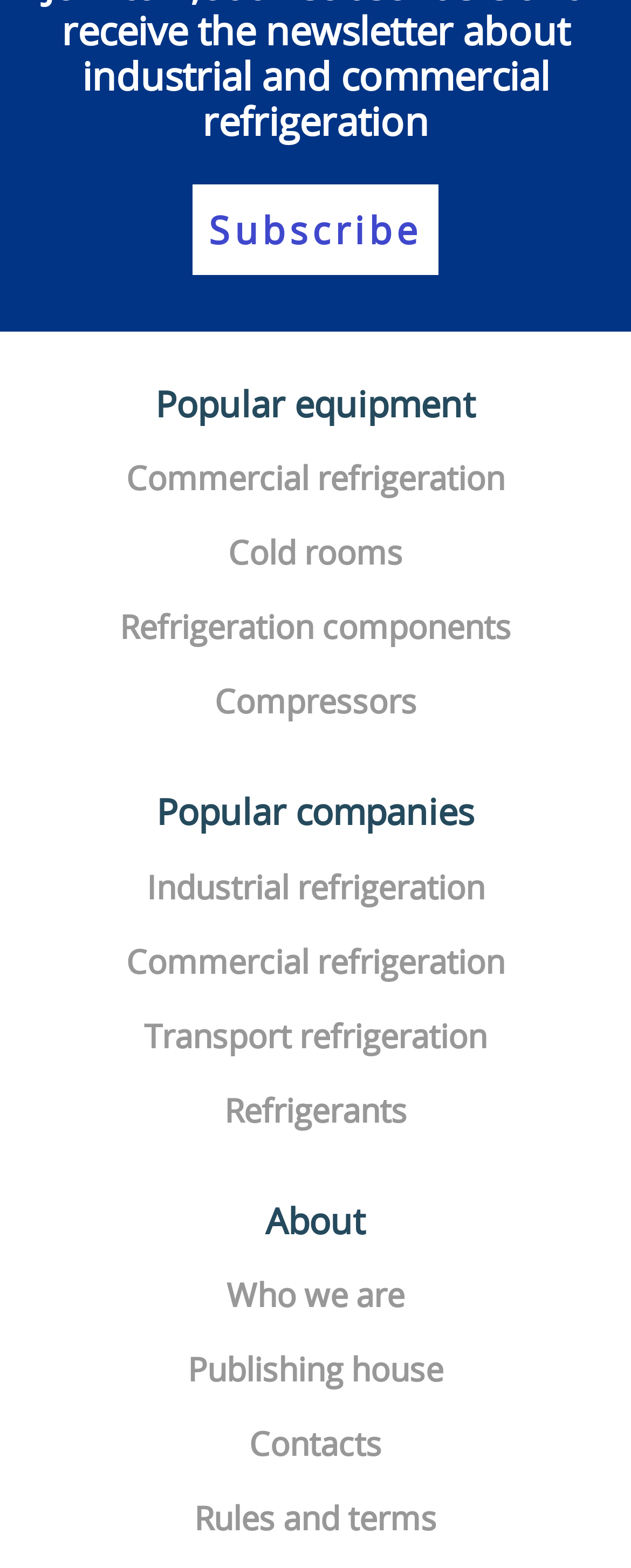Answer the following query with a single word or phrase:
How many categories are listed on the webpage?

3